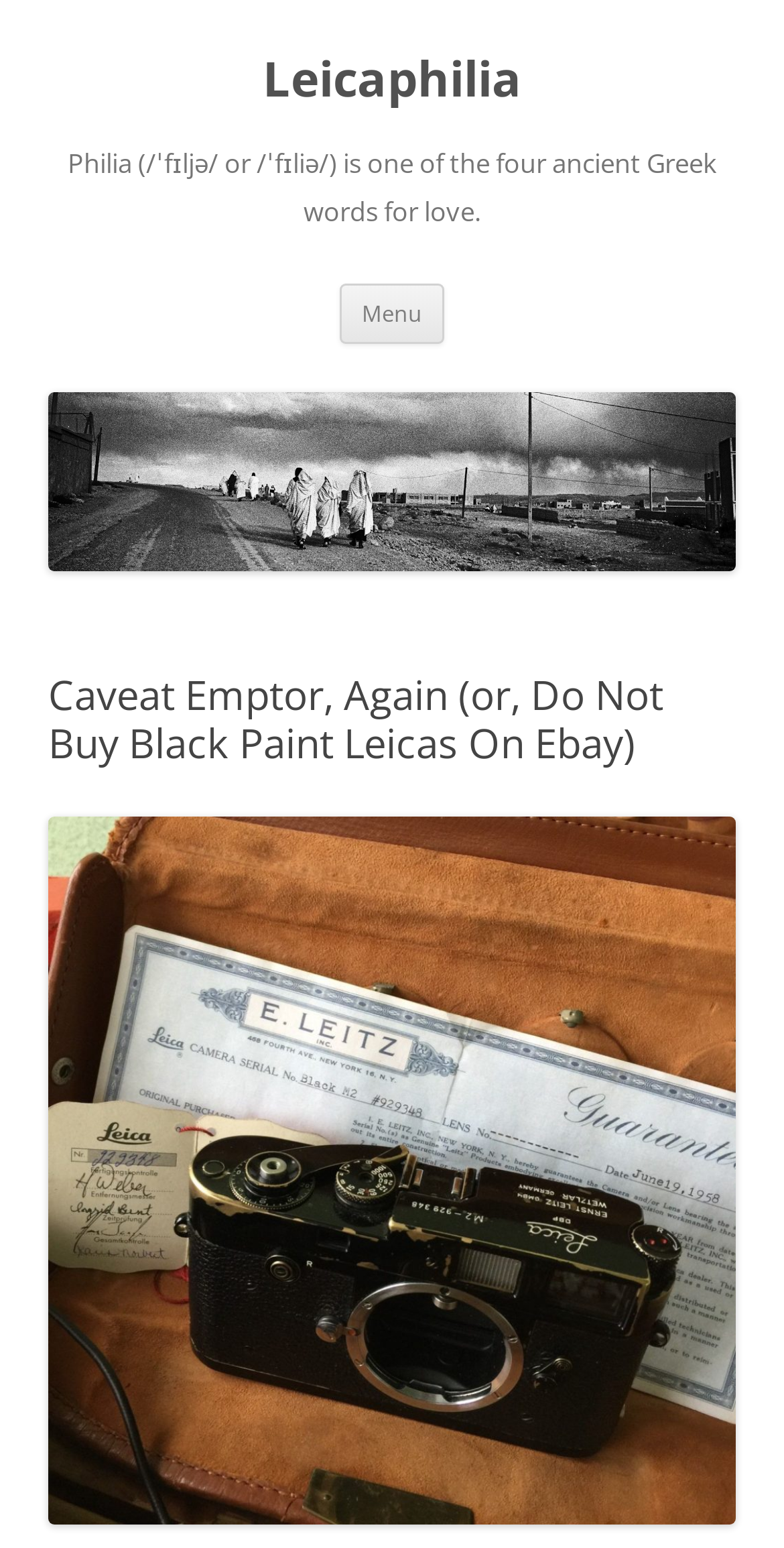Identify the bounding box of the HTML element described here: "Menu". Provide the coordinates as four float numbers between 0 and 1: [left, top, right, bottom].

[0.433, 0.183, 0.567, 0.222]